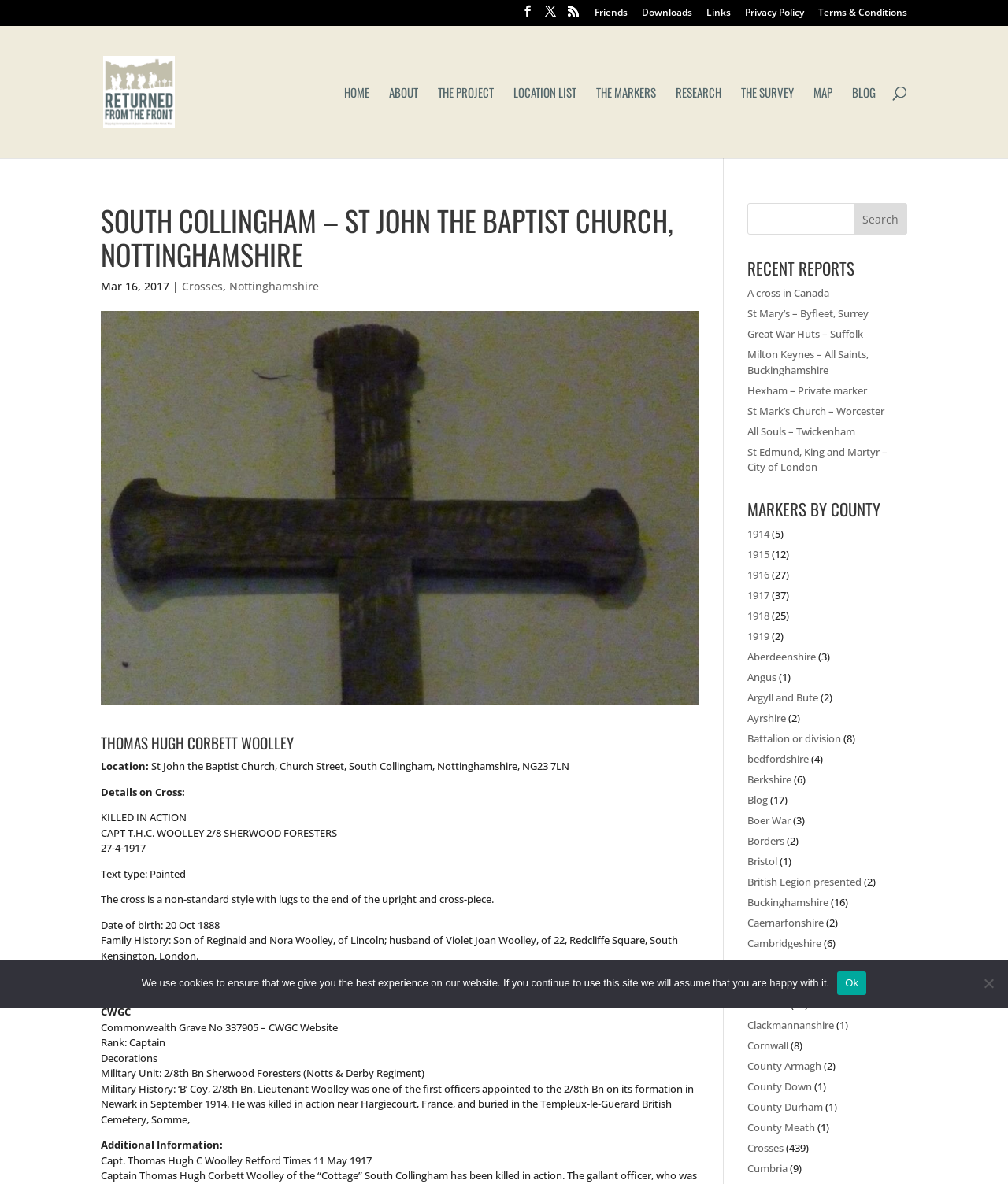Please specify the bounding box coordinates for the clickable region that will help you carry out the instruction: "Search in the search box at the bottom".

[0.741, 0.172, 0.9, 0.198]